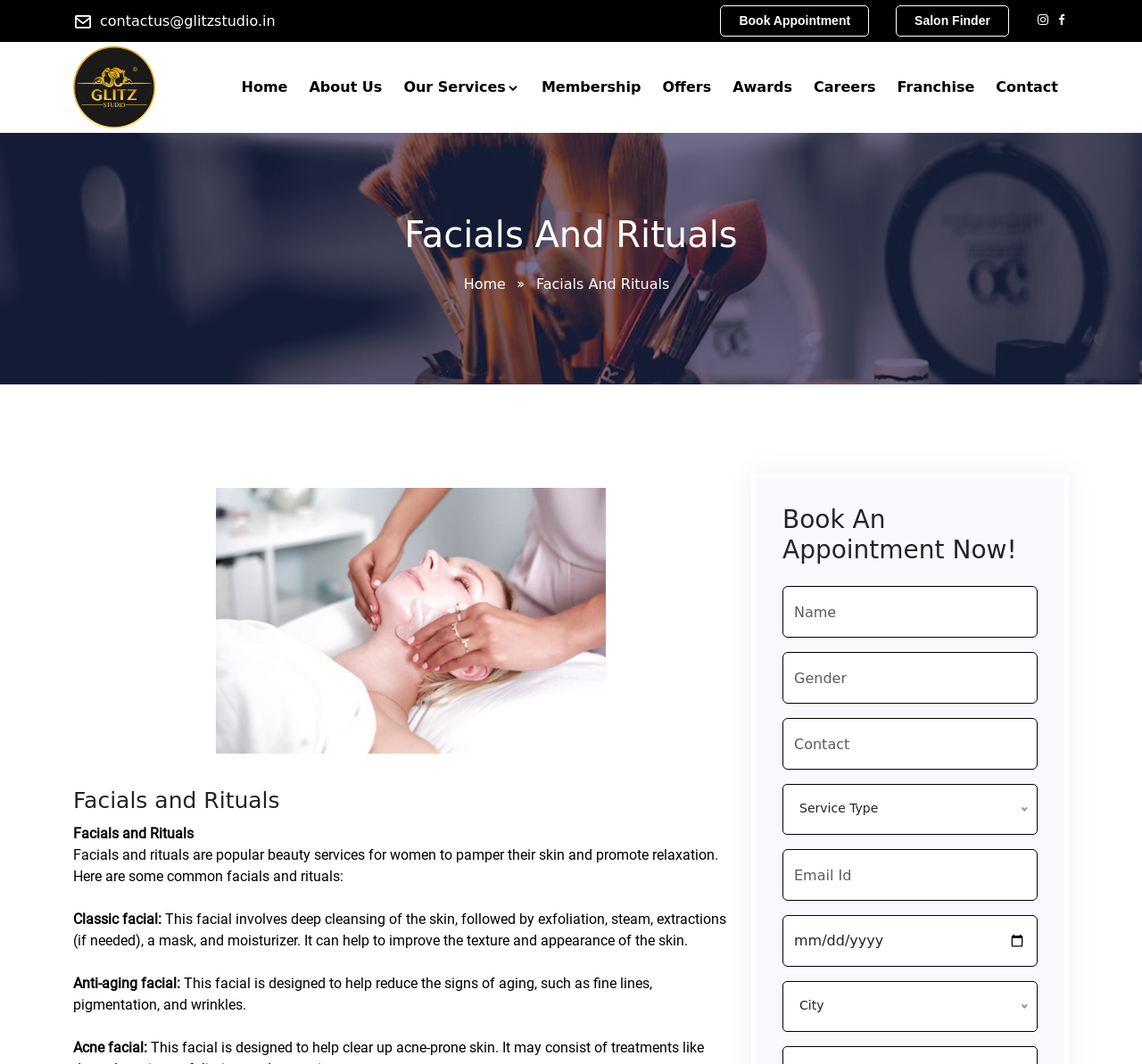Please determine the bounding box coordinates for the UI element described as: "About Us".

[0.271, 0.067, 0.335, 0.097]